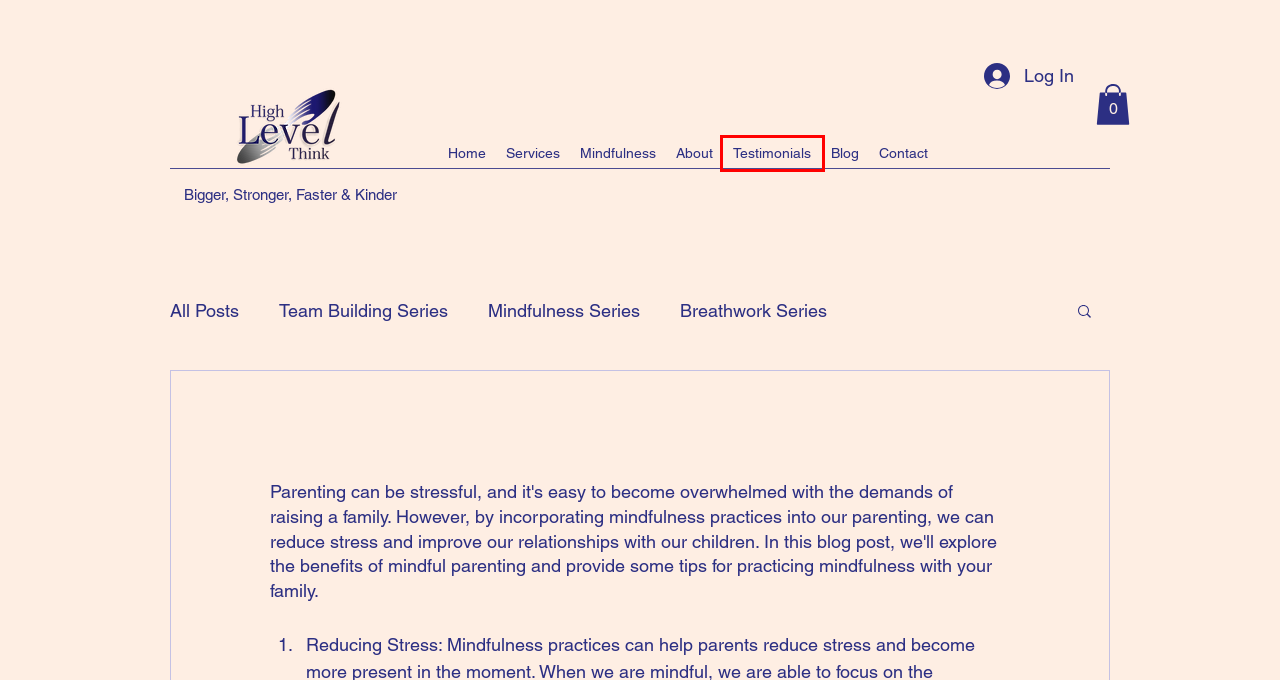Check out the screenshot of a webpage with a red rectangle bounding box. Select the best fitting webpage description that aligns with the new webpage after clicking the element inside the bounding box. Here are the candidates:
A. About | The HLT Lifestyle | Bigger, Stronger, Faster & Kinder
B. Contact | High Level Think
C. Team Building Series
D. Services  | The HLT Lifestyle | Bigger, Stronger, Faster & Kinder
E. Mindfulness | The HLT Lifestyle | Bigger, Stronger, Faster & Kinder
F. Breathwork Series
G. The HLT Lifestyle | Bigger, Faster, Stronger and Kinder
H. Testimonials | The HLT Lifestyle
Bigger, Stronger, Faster & Kinder

H